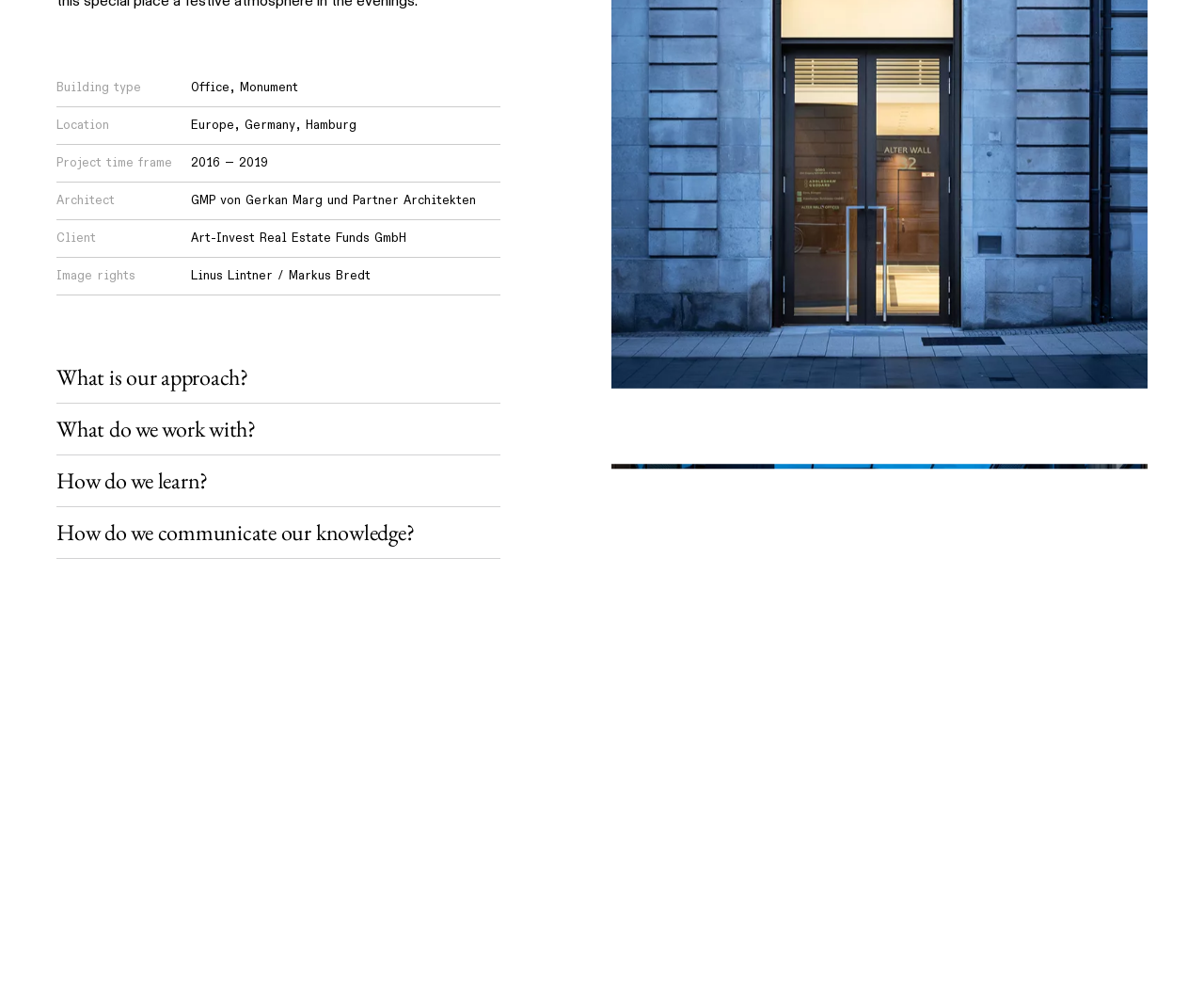Identify the bounding box coordinates for the UI element described as: "What is our approach?".

[0.047, 0.356, 0.415, 0.408]